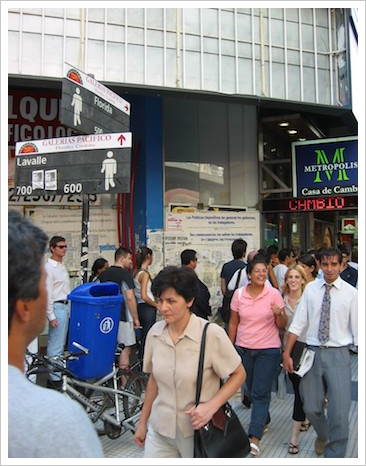Please provide a one-word or short phrase answer to the question:
What is the purpose of the 'CAMBIO' sign?

Currency exchange